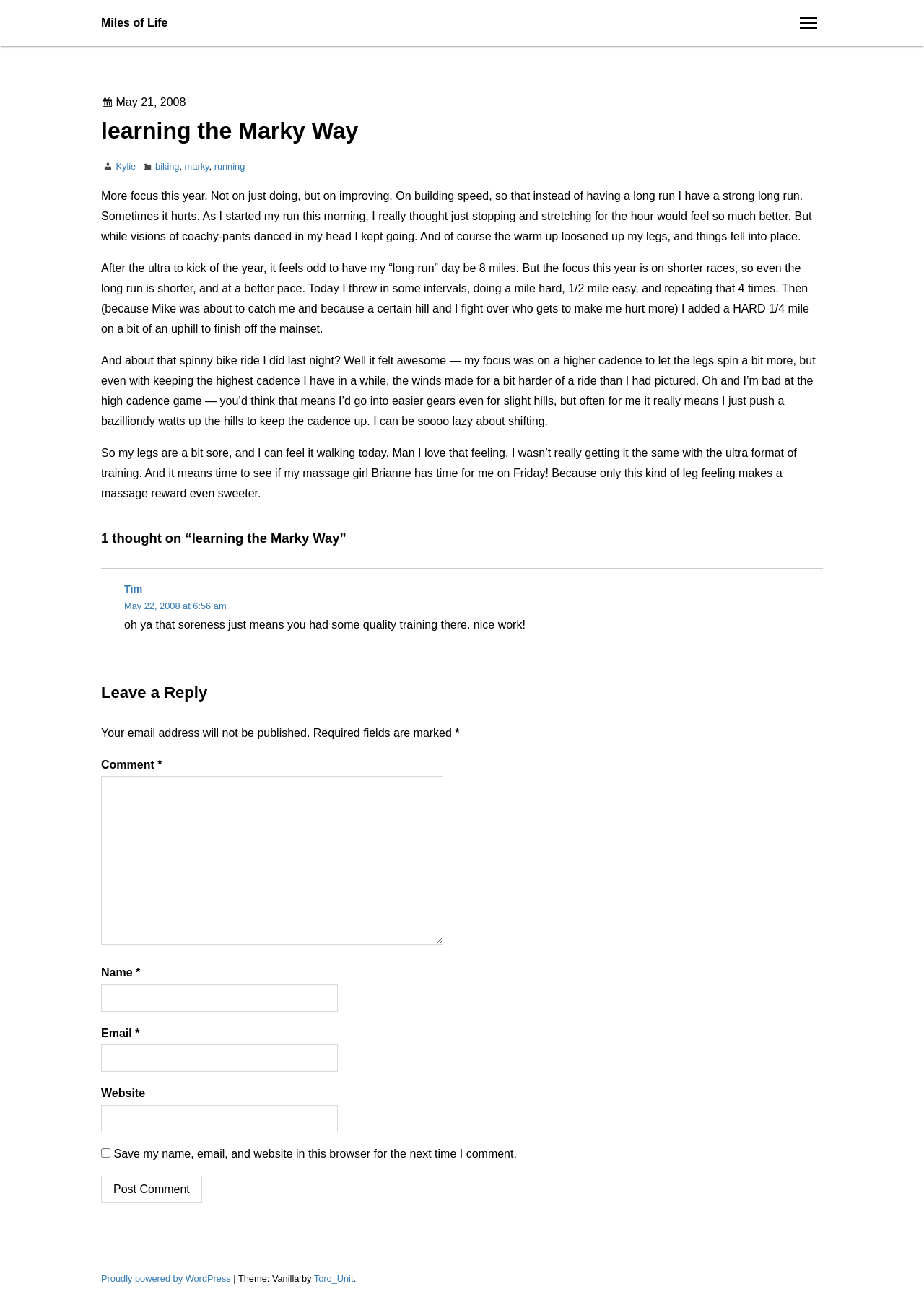Please provide a comprehensive response to the question below by analyzing the image: 
What is the name of the website platform used by the blog?

The name of the website platform used by the blog can be found at the bottom of the page, where it says 'Proudly powered by WordPress'.